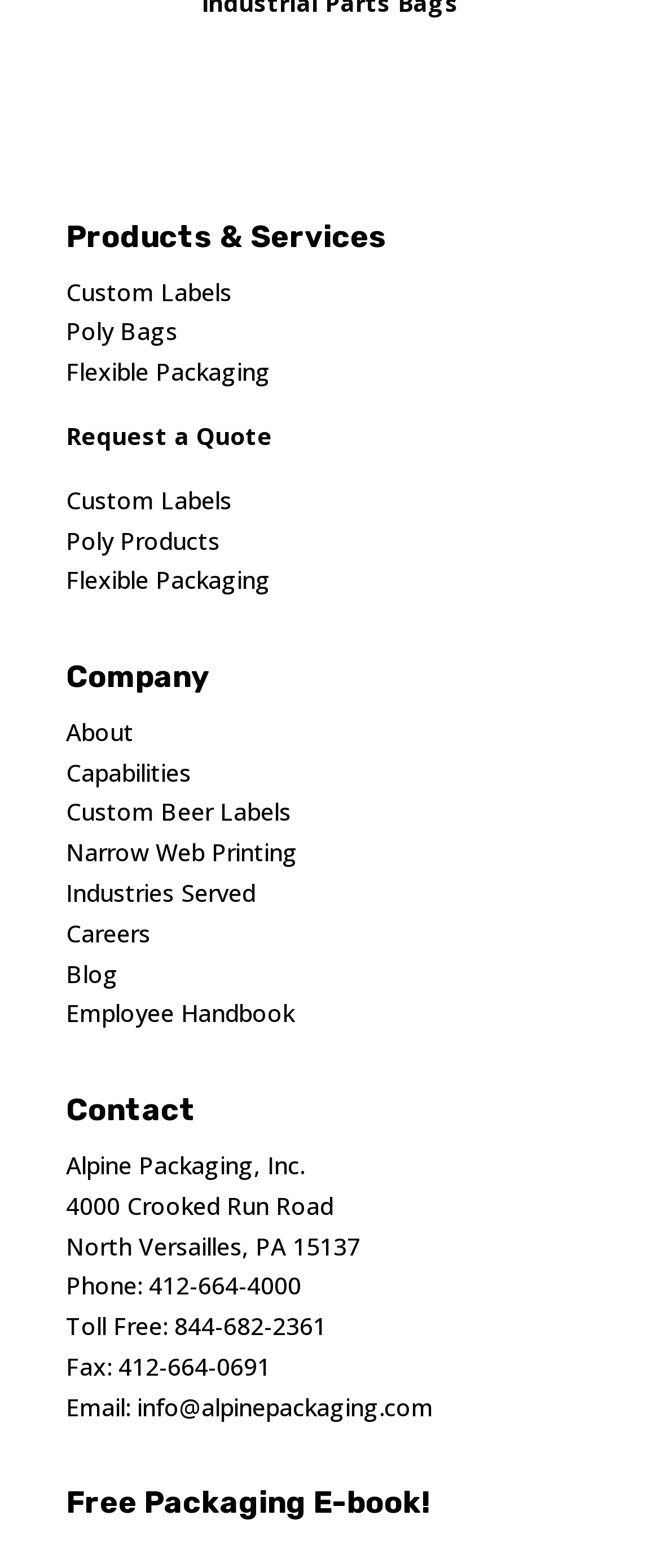Please specify the bounding box coordinates of the region to click in order to perform the following instruction: "Explore KI & Kreation - Künstlerische Forschung".

None